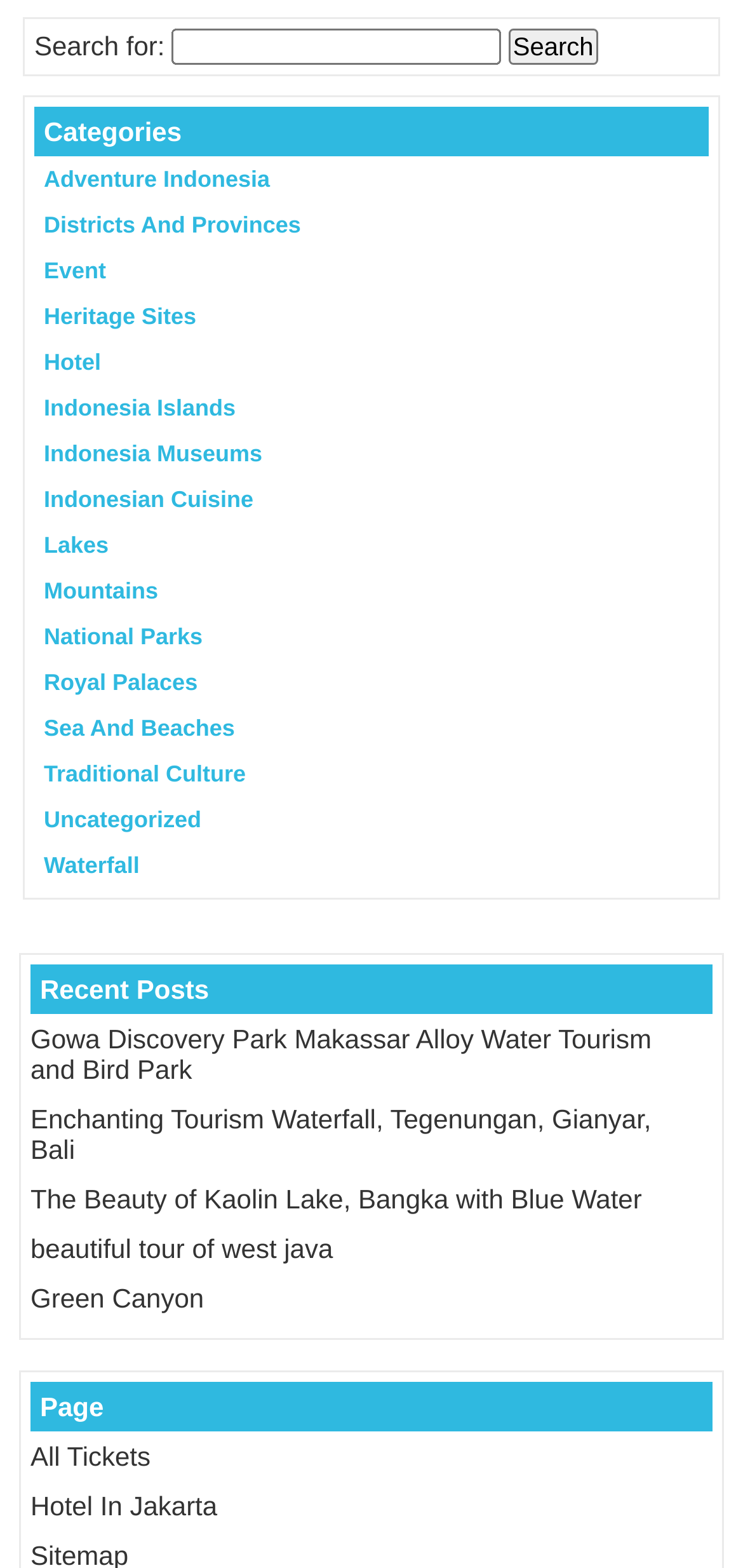Please predict the bounding box coordinates of the element's region where a click is necessary to complete the following instruction: "Explore Adventure Indonesia". The coordinates should be represented by four float numbers between 0 and 1, i.e., [left, top, right, bottom].

[0.046, 0.1, 0.954, 0.129]